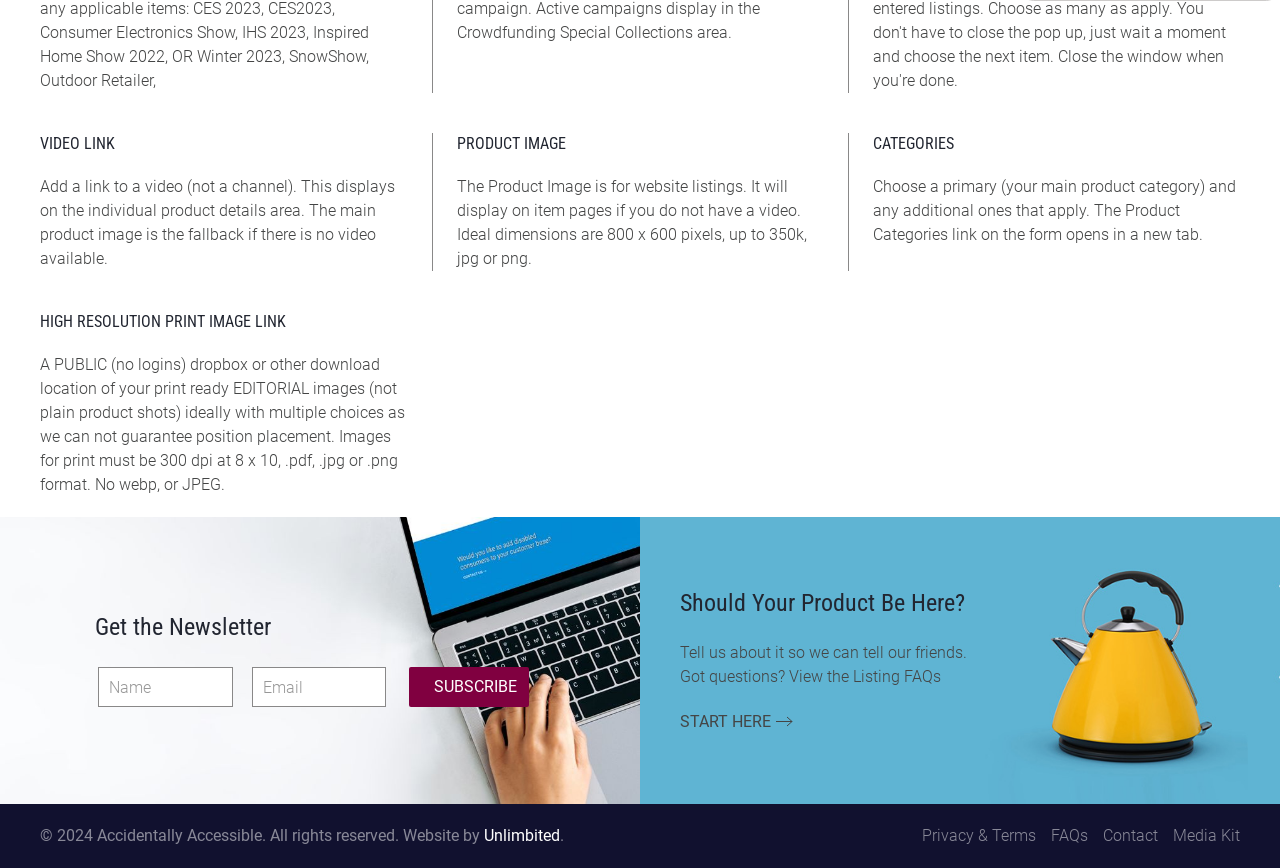Using the provided element description "Start Here", determine the bounding box coordinates of the UI element.

[0.531, 0.818, 0.623, 0.845]